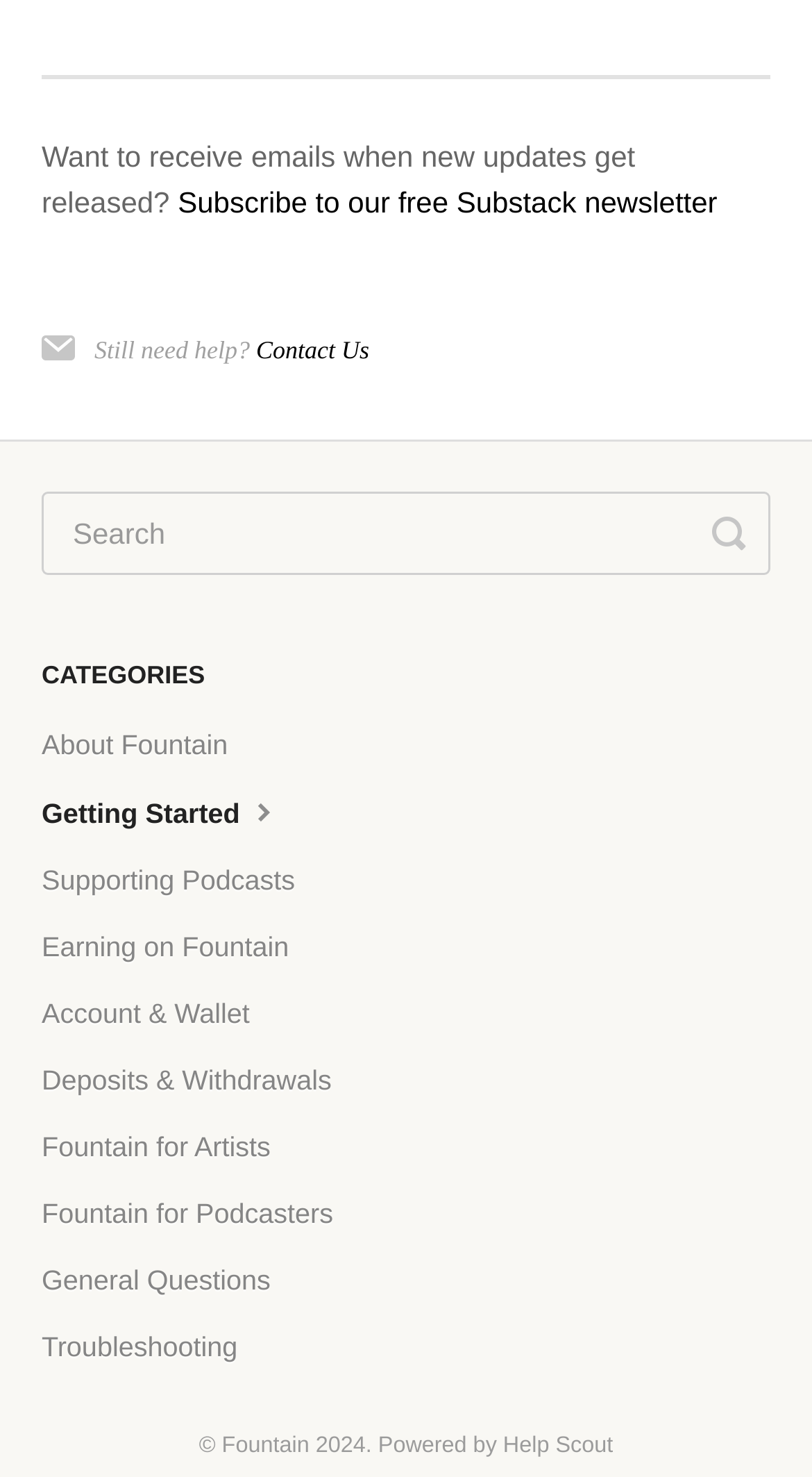Identify the bounding box coordinates for the element you need to click to achieve the following task: "click the third article link". Provide the bounding box coordinates as four float numbers between 0 and 1, in the form [left, top, right, bottom].

None